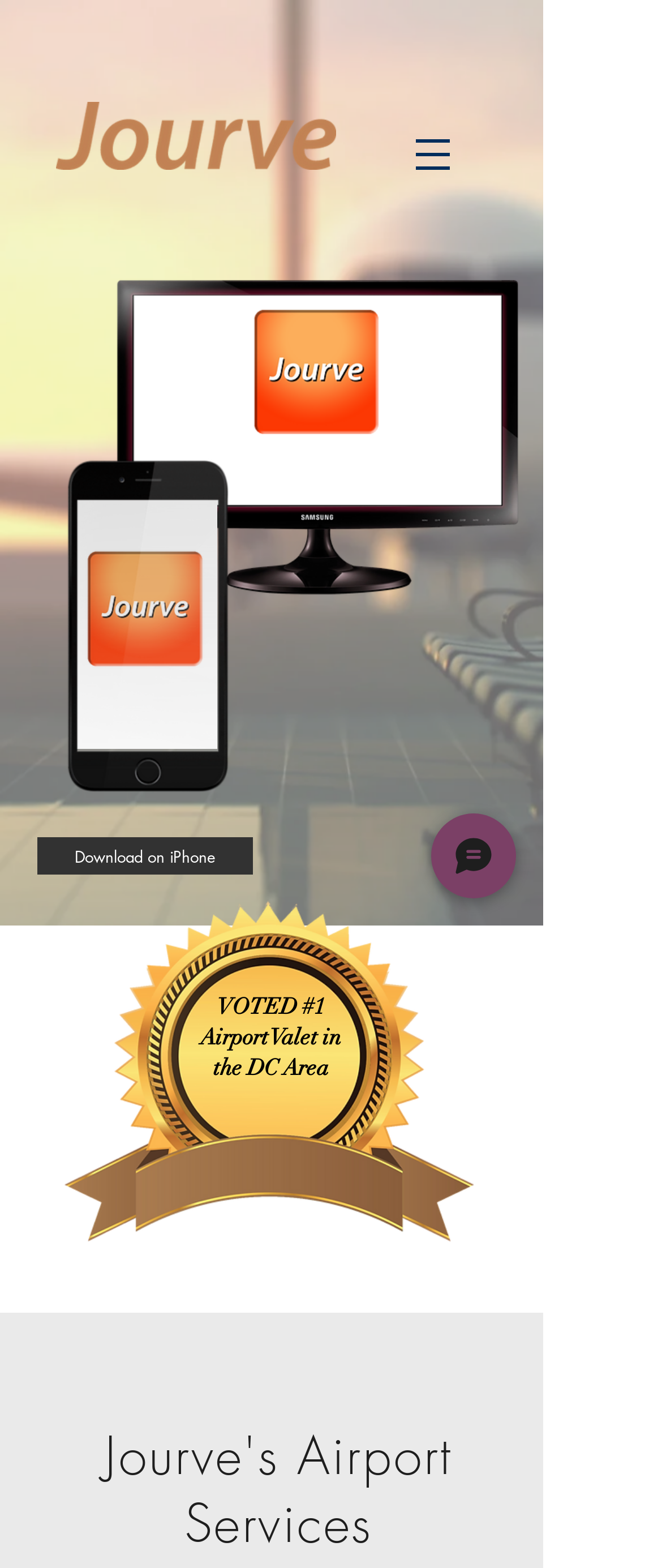Create an elaborate caption for the webpage.

The webpage is titled "Home | jourve" and appears to be the homepage of a company called Jourve. At the top of the page, there is a navigation menu labeled "Site" with a button that has a popup menu. This menu is positioned near the top-right corner of the page. Within the menu, there is a small image.

Below the navigation menu, there is a large image of the Jourve written logo in orange, which takes up a significant portion of the top section of the page.

The main content of the page is divided into two sections. On the left side, there is a heading that reads "Jourve's Airport Services" and an image of a computer monitor. On the right side, there are two images of the Jourve logo, one smaller than the other, and a link to "Download on iPhone".

Further down the page, there is a heading that reads "VOTED #1 Airport Valet in the DC Area" and an image of a certificate or award. This section is positioned near the bottom-left corner of the page.

At the bottom-right corner of the page, there is a button labeled "Chat" with a small image next to it.